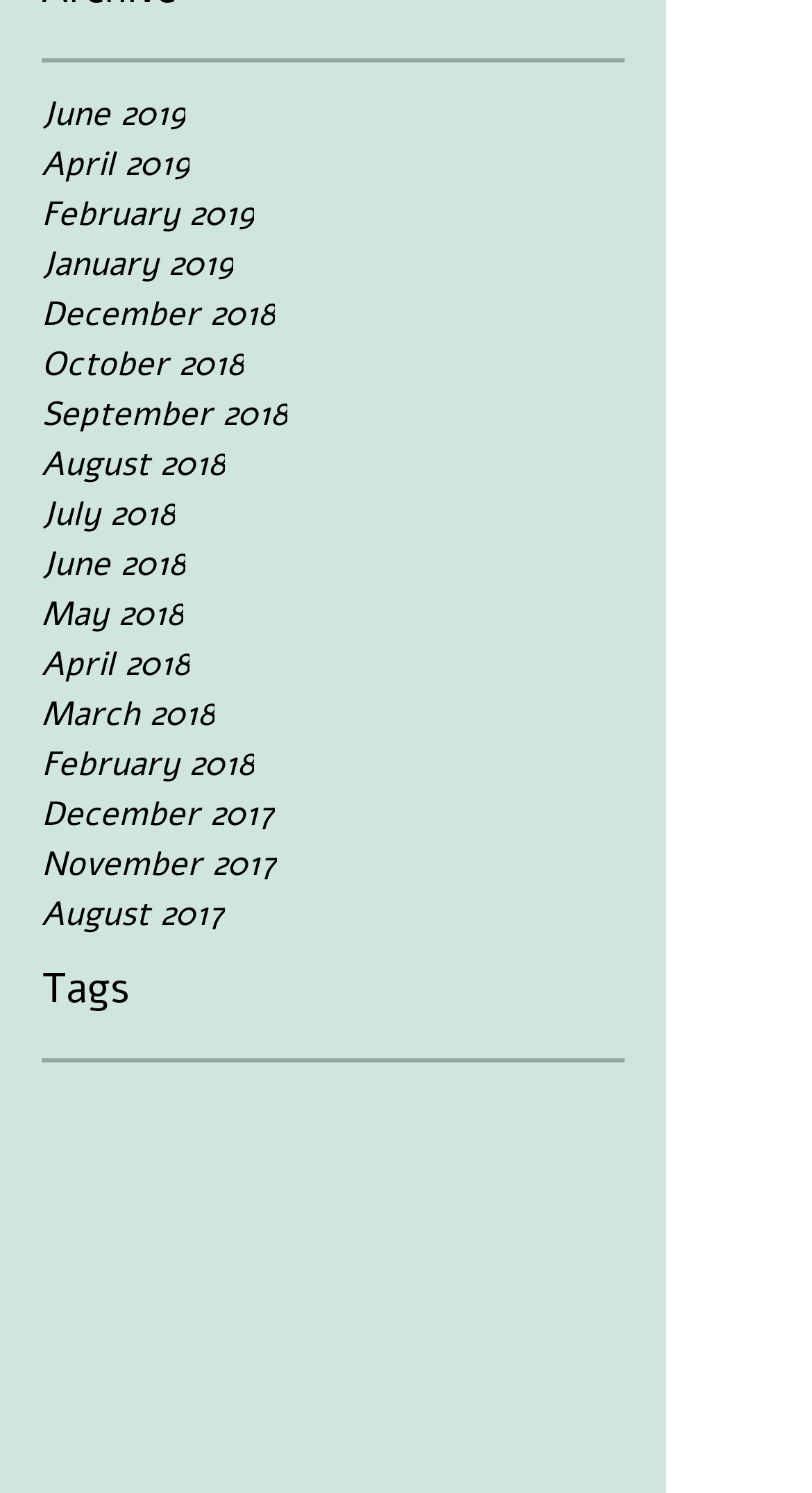What is the latest month available in the archive?
Answer the question with a single word or phrase by looking at the picture.

June 2019